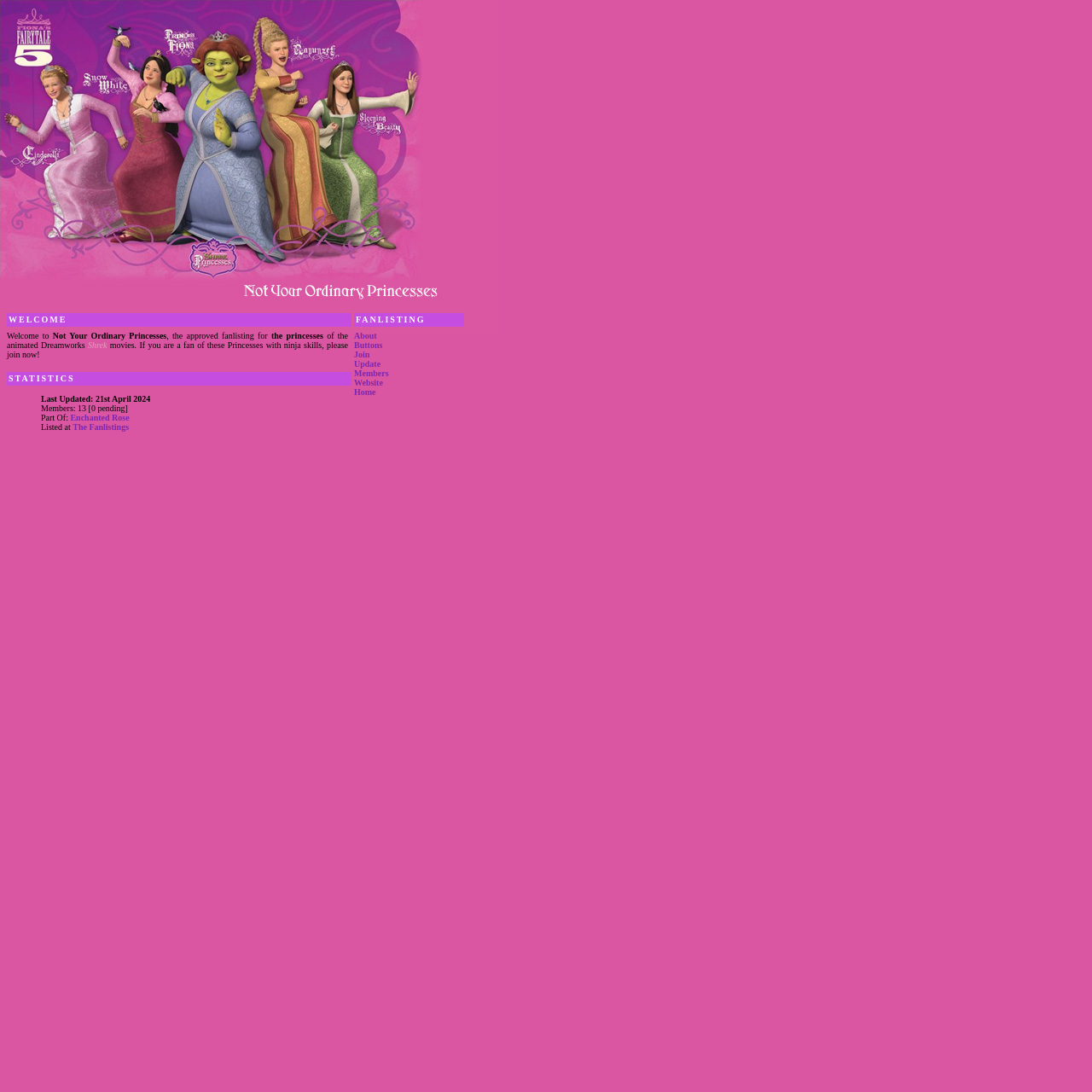Determine the bounding box coordinates for the area that needs to be clicked to fulfill this task: "Go to the 'Website' page". The coordinates must be given as four float numbers between 0 and 1, i.e., [left, top, right, bottom].

[0.324, 0.346, 0.351, 0.354]